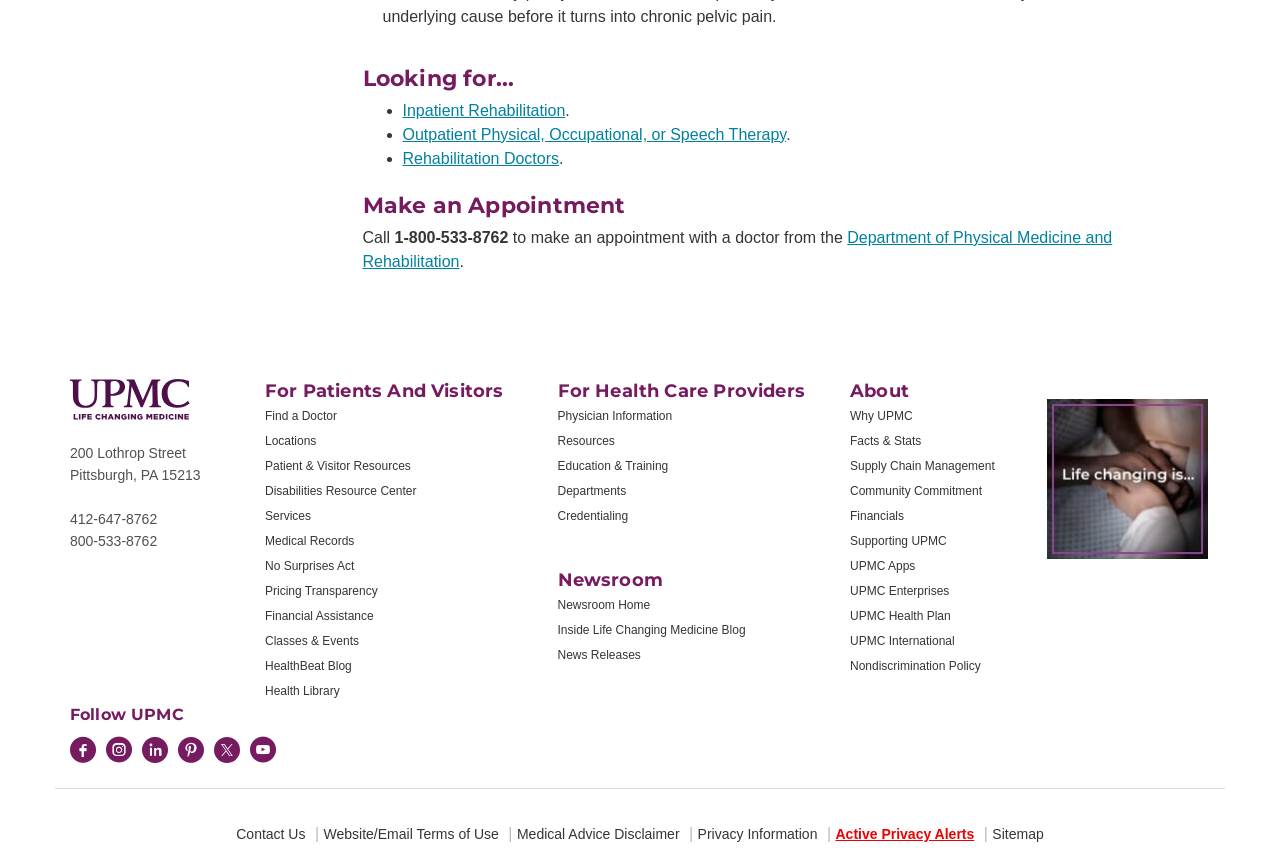Can you specify the bounding box coordinates for the region that should be clicked to fulfill this instruction: "Find a Doctor".

[0.207, 0.476, 0.263, 0.492]